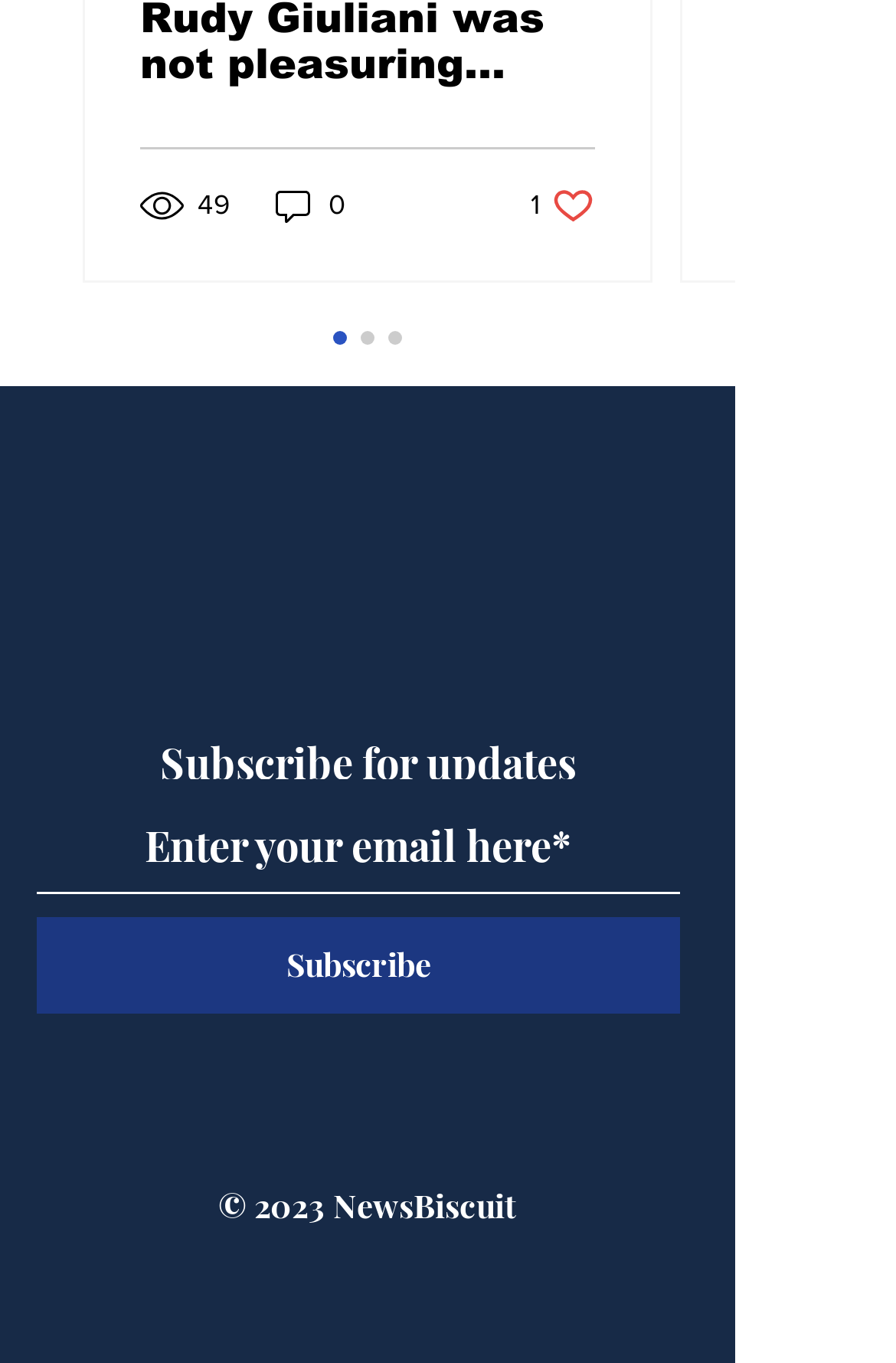Highlight the bounding box coordinates of the element that should be clicked to carry out the following instruction: "Click the Subscribe button". The coordinates must be given as four float numbers ranging from 0 to 1, i.e., [left, top, right, bottom].

[0.041, 0.673, 0.759, 0.744]